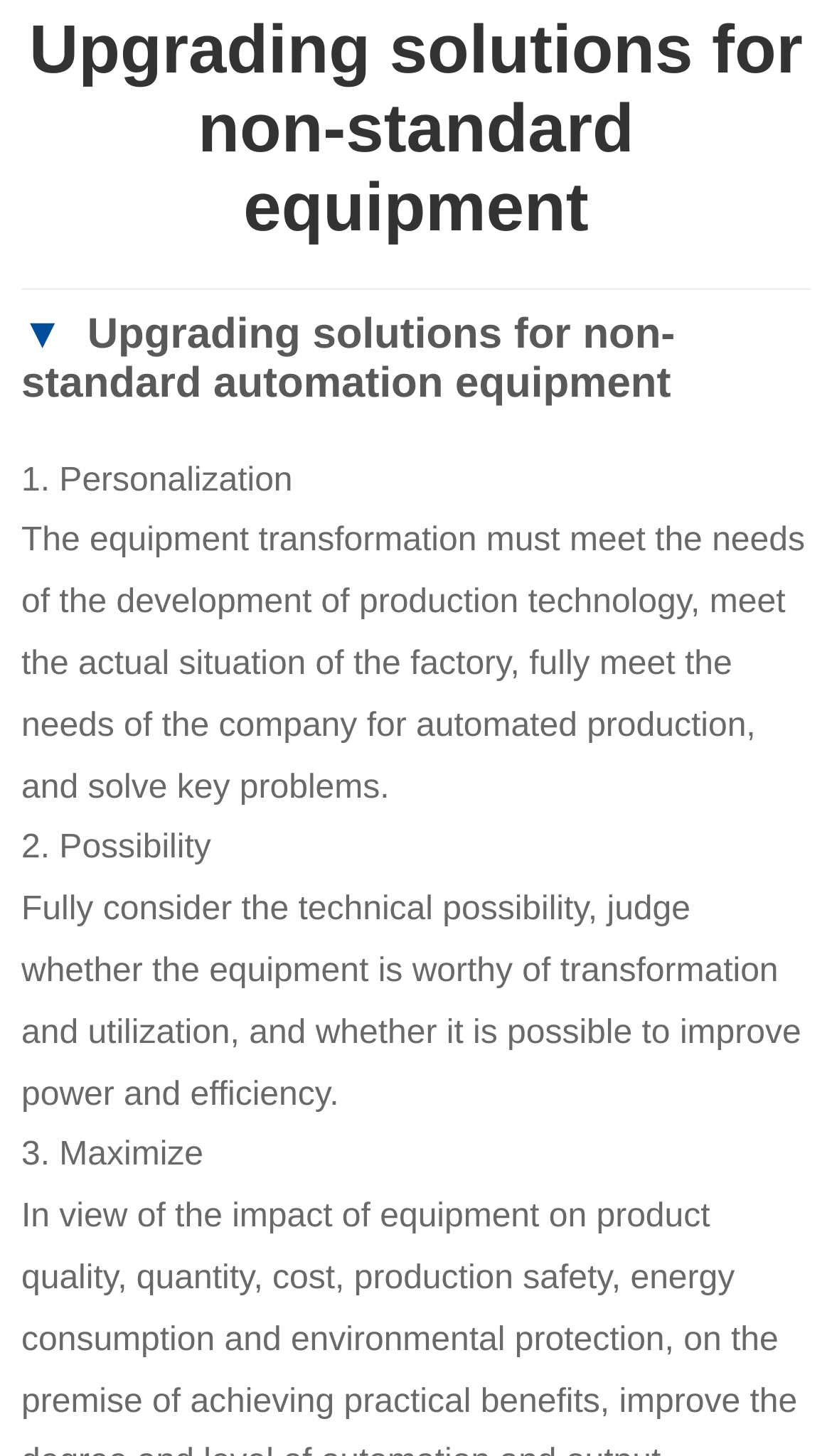Using the webpage screenshot, locate the HTML element that fits the following description and provide its bounding box: "Next: The Movies Of 2013".

None